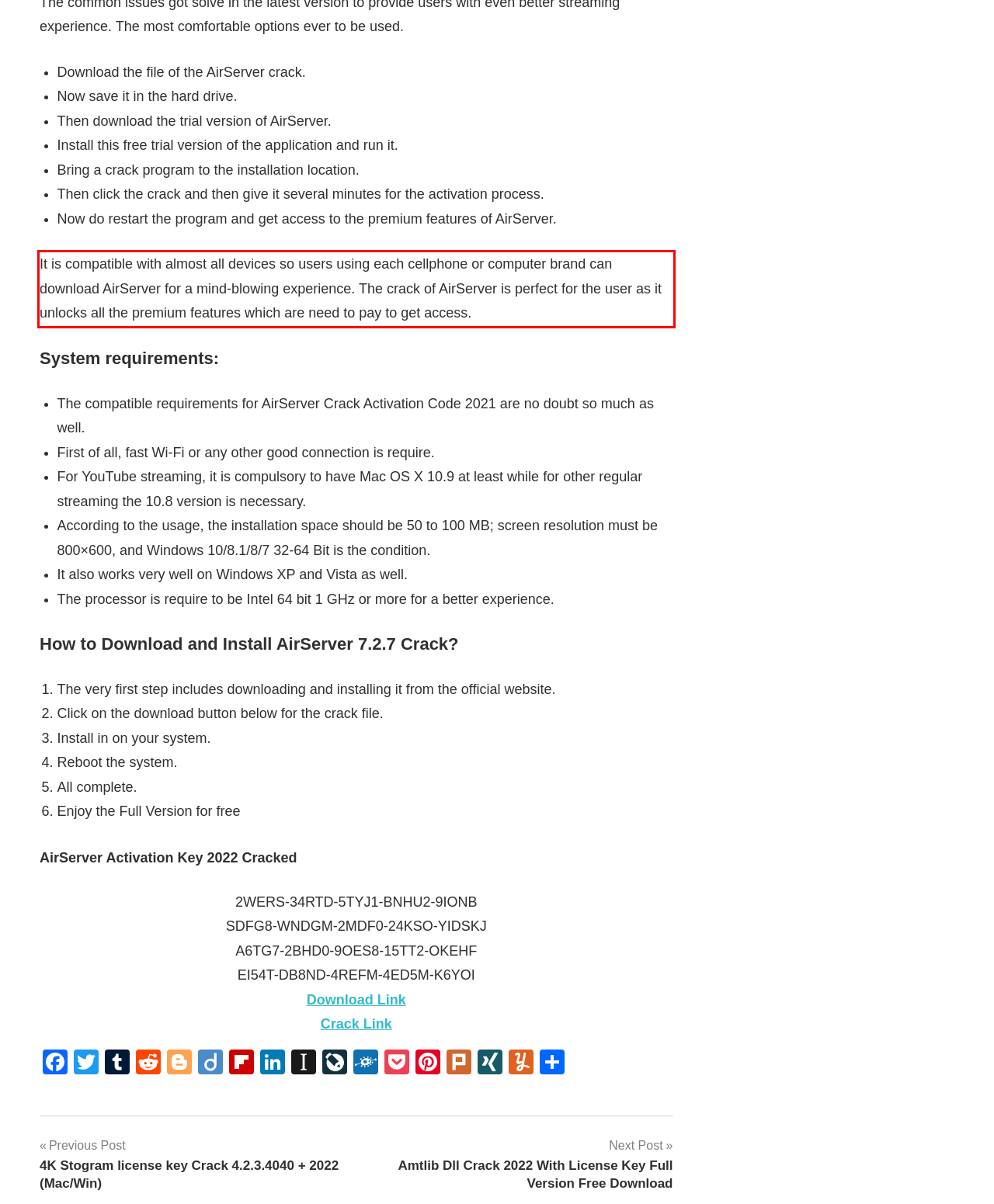Using the provided screenshot, read and generate the text content within the red-bordered area.

It is compatible with almost all devices so users using each cellphone or computer brand can download AirServer for a mind-blowing experience. The crack of AirServer is perfect for the user as it unlocks all the premium features which are need to pay to get access.